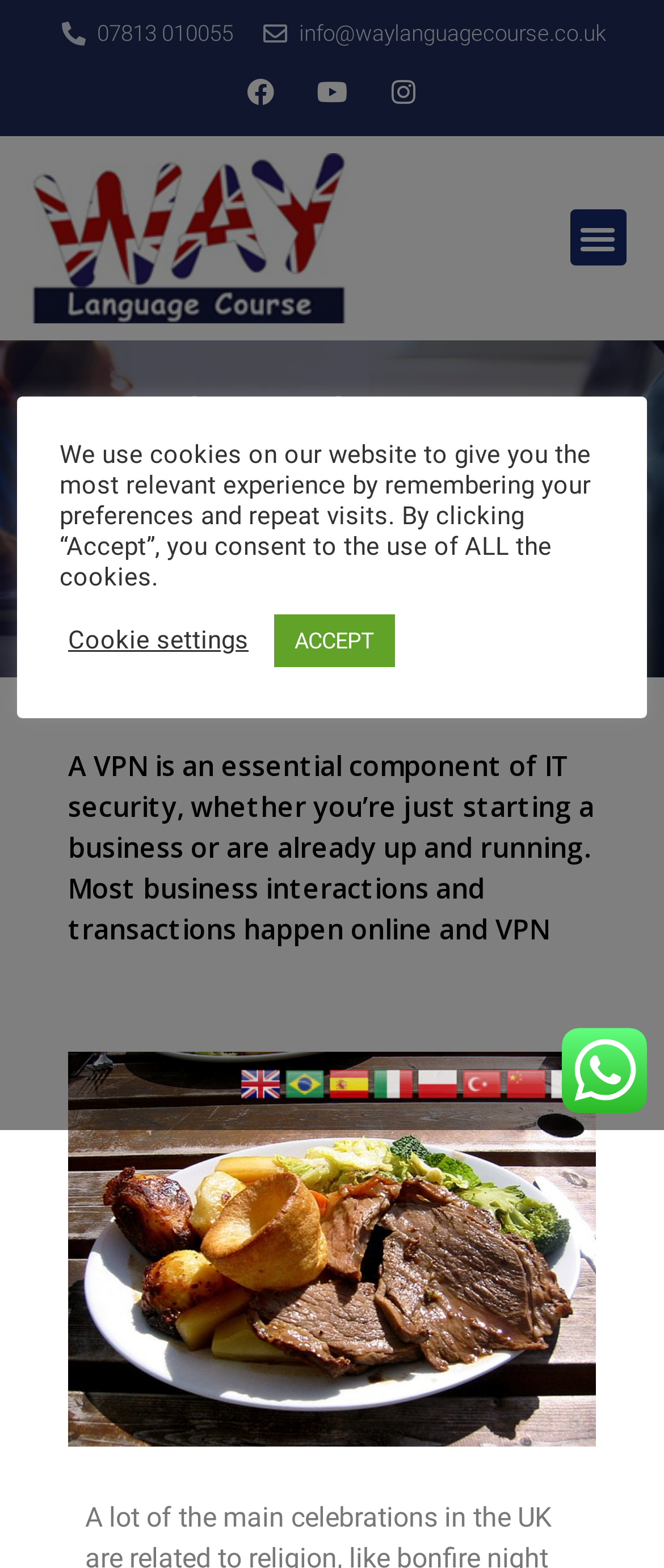Find the bounding box coordinates for the area that must be clicked to perform this action: "Share on Twitter".

[0.241, 0.339, 0.356, 0.388]